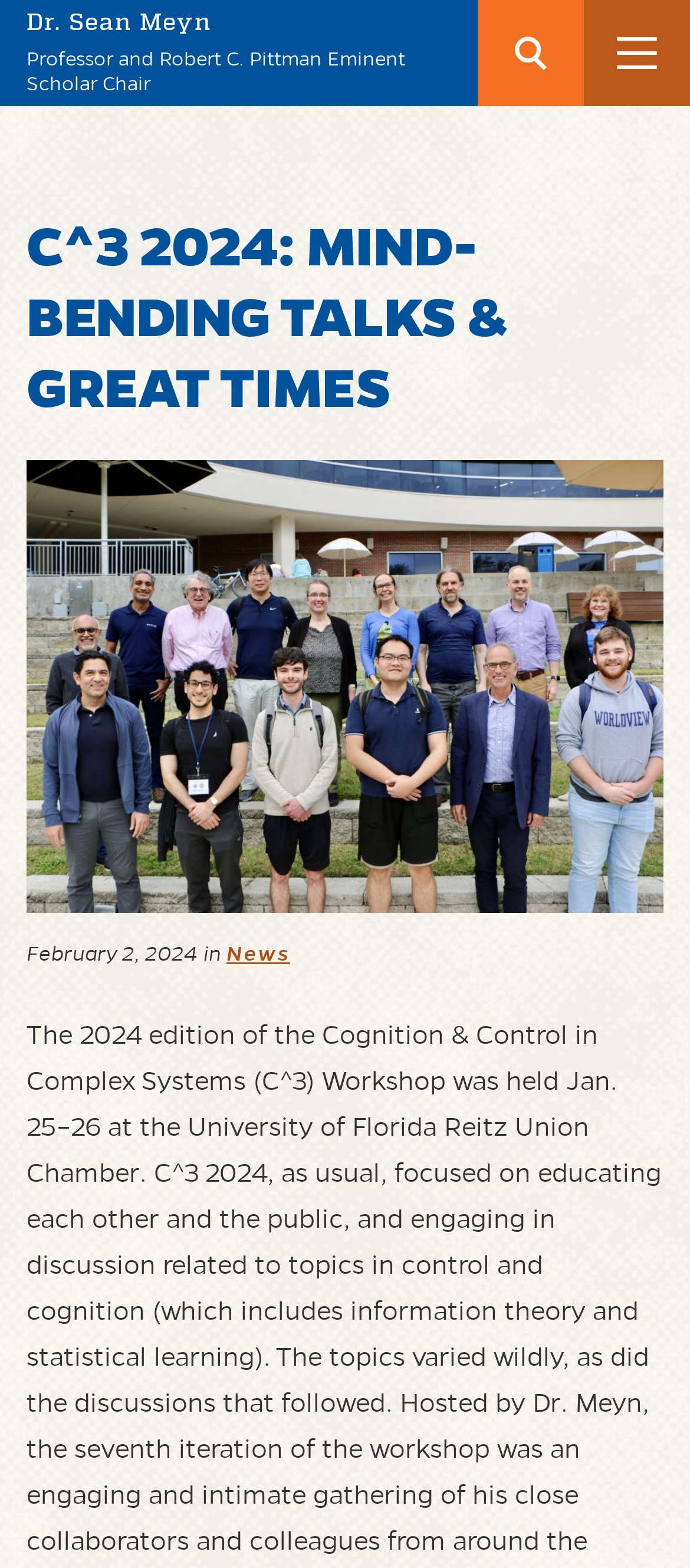What is the professor's title?
Based on the image, respond with a single word or phrase.

Robert C. Pittman Eminent Scholar Chair